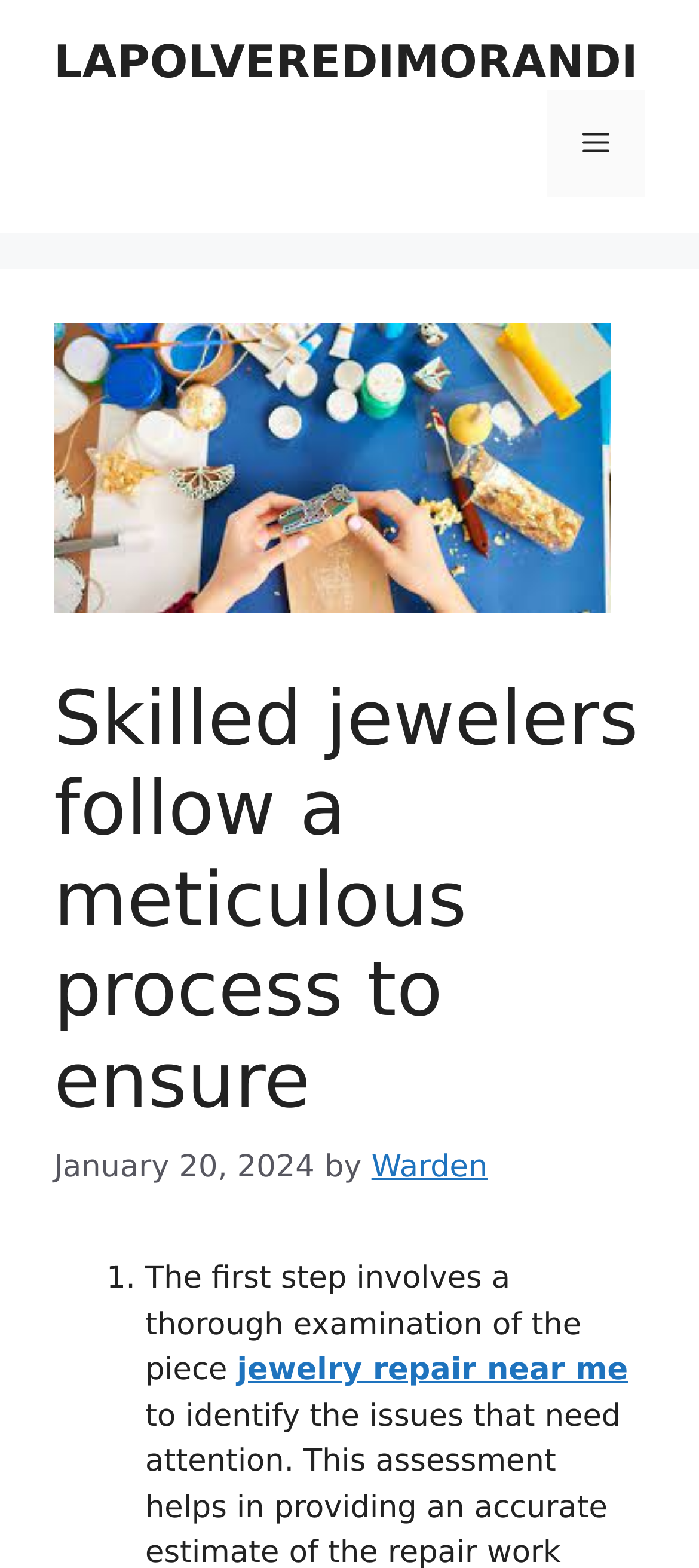What is the first step in the jewelry repair process?
Can you provide an in-depth and detailed response to the question?

I found the first step in the jewelry repair process by looking at the static text element in the list section, which contains the text 'The first step involves a thorough examination of the piece'.